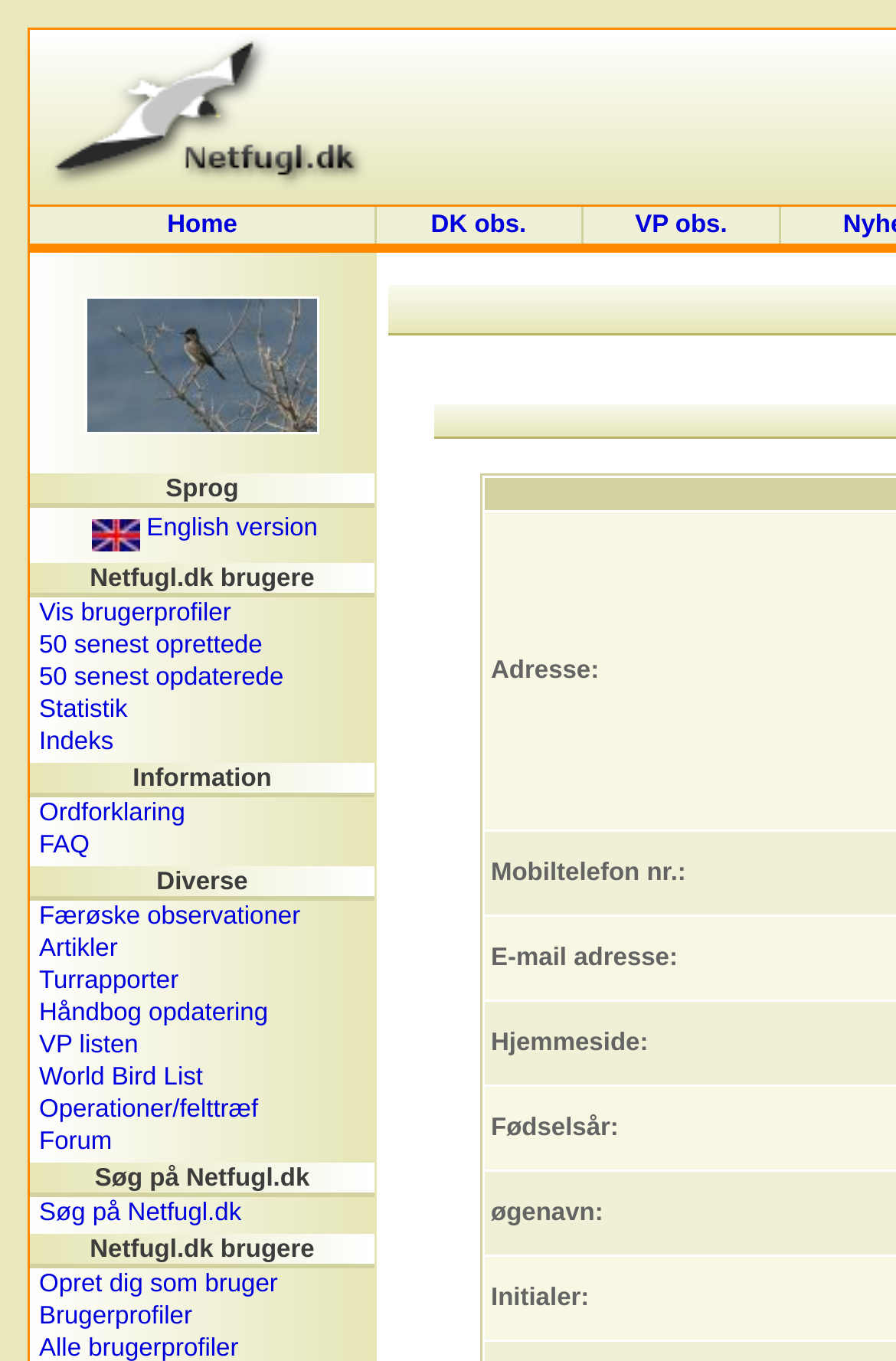Please specify the coordinates of the bounding box for the element that should be clicked to carry out this instruction: "Search on Netfugl.dk". The coordinates must be four float numbers between 0 and 1, formatted as [left, top, right, bottom].

[0.044, 0.881, 0.269, 0.902]